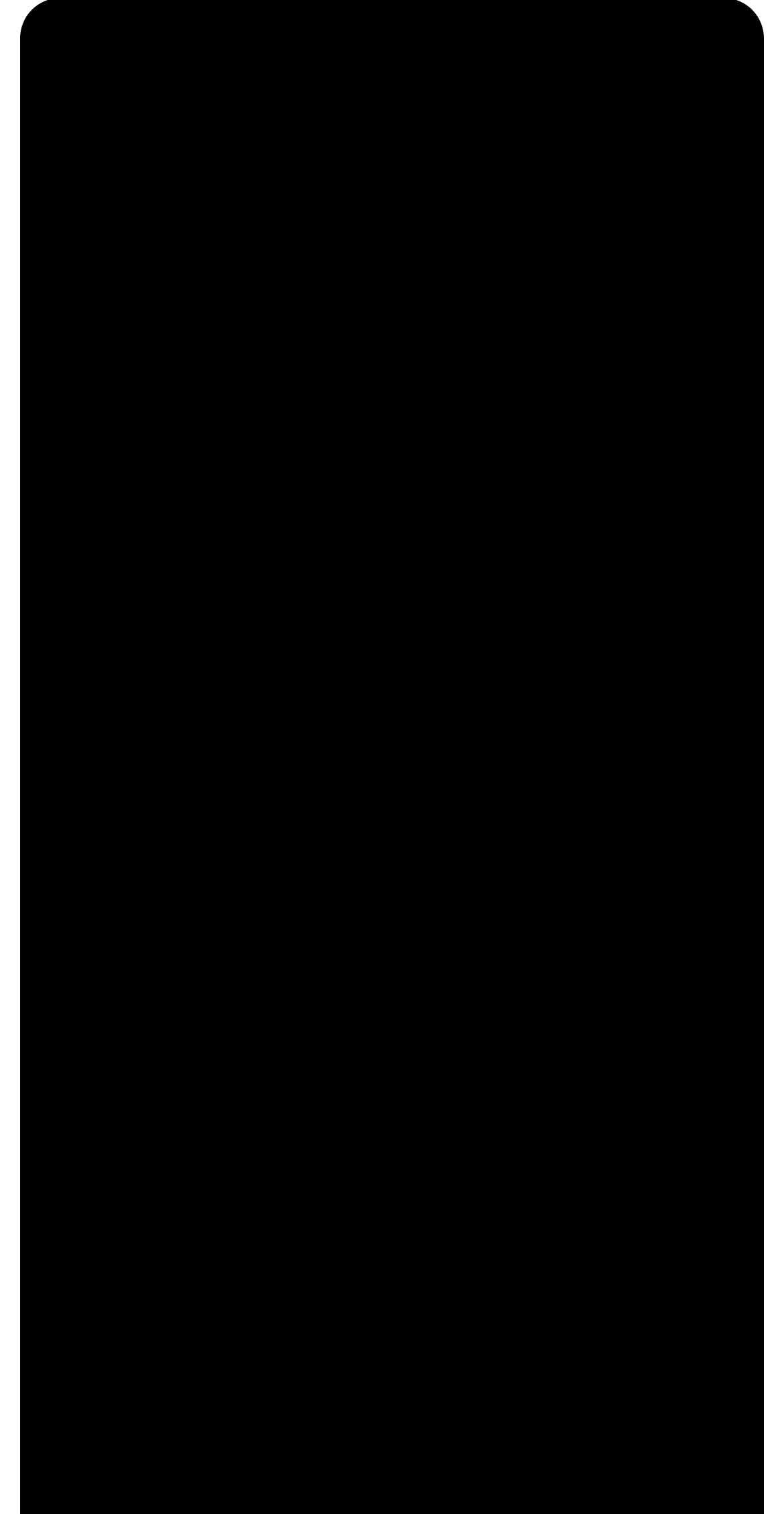Please identify the bounding box coordinates of the clickable area that will fulfill the following instruction: "know about primary research services". The coordinates should be in the format of four float numbers between 0 and 1, i.e., [left, top, right, bottom].

[0.077, 0.782, 0.372, 0.802]